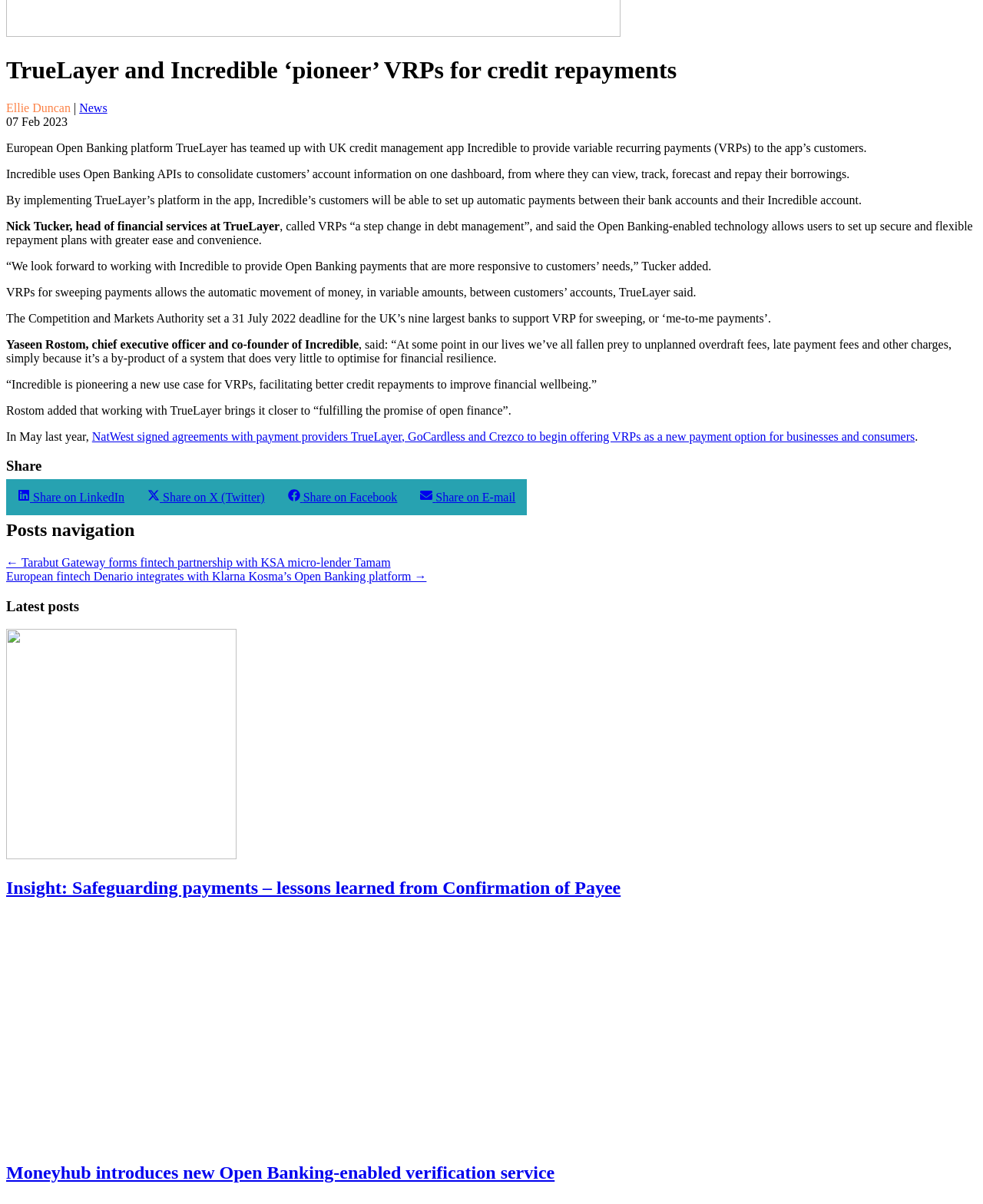Please specify the bounding box coordinates of the clickable region to carry out the following instruction: "Click on 'News'". The coordinates should be four float numbers between 0 and 1, in the format [left, top, right, bottom].

[0.081, 0.084, 0.109, 0.095]